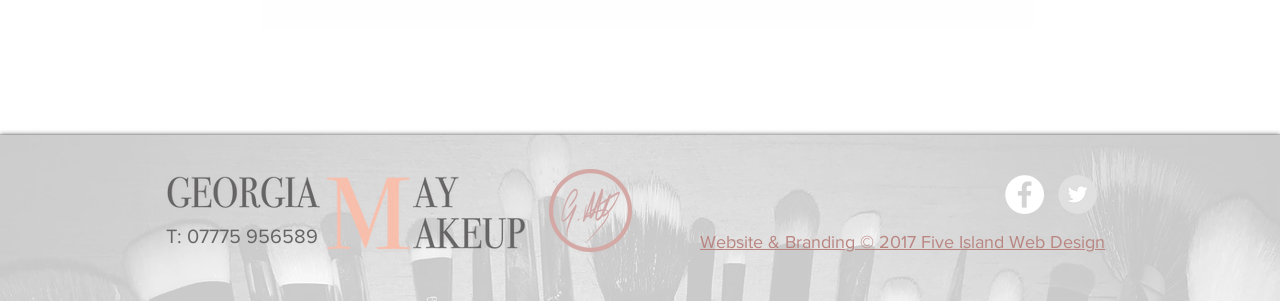What social media platforms are linked on the page?
Please use the image to deliver a detailed and complete answer.

The answer can be found in the list element with the text 'Social Bar'. This element is located at the top-right of the page, and its bounding box coordinates are [0.785, 0.581, 0.857, 0.711]. Within this list, there are two link elements, one with the text 'Facebook - White Circle' and another with the text 'Twitter - Grey Circle'. These links suggest that the page is connected to Facebook and Twitter social media platforms.